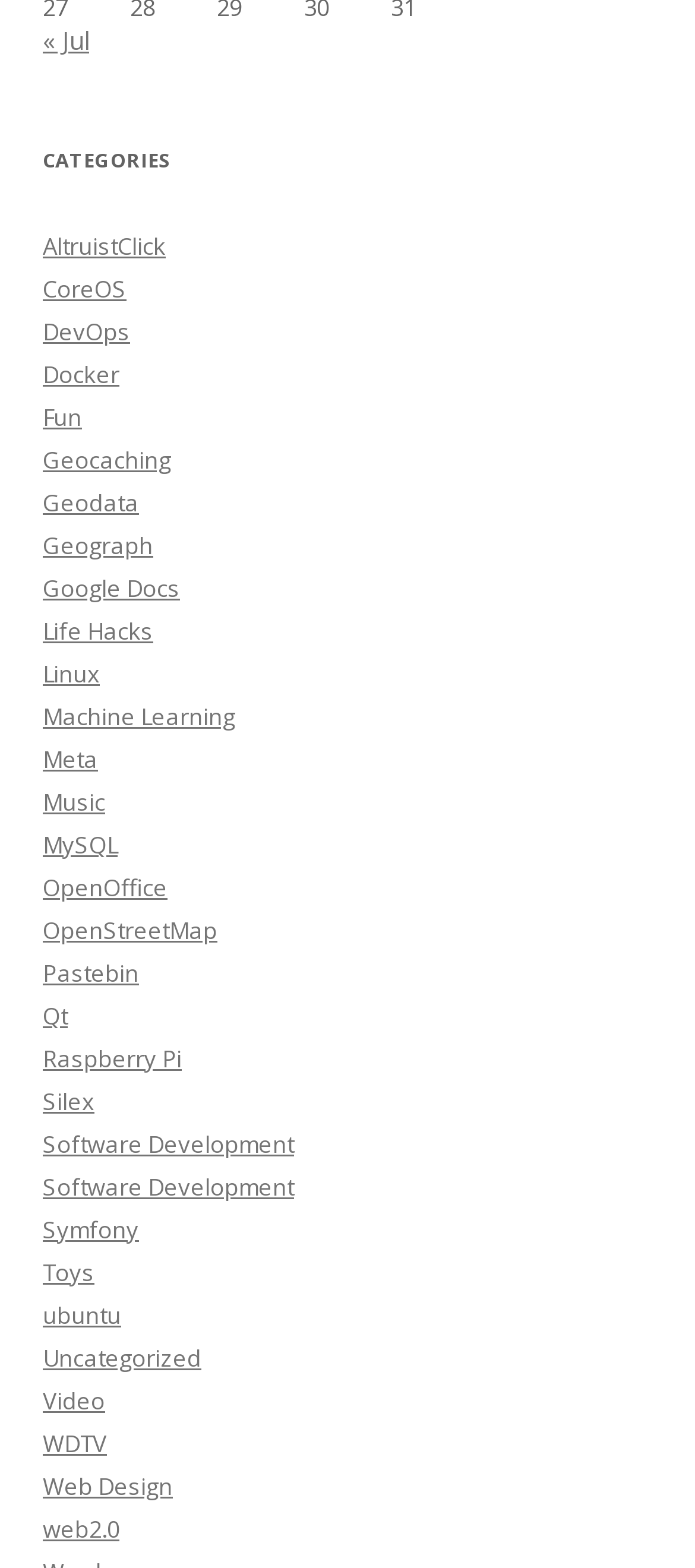Is there a category for 'Music'?
Provide an in-depth and detailed explanation in response to the question.

I searched through the links under the 'CATEGORIES' heading and found a link labeled 'Music', which indicates that there is a category for 'Music'.